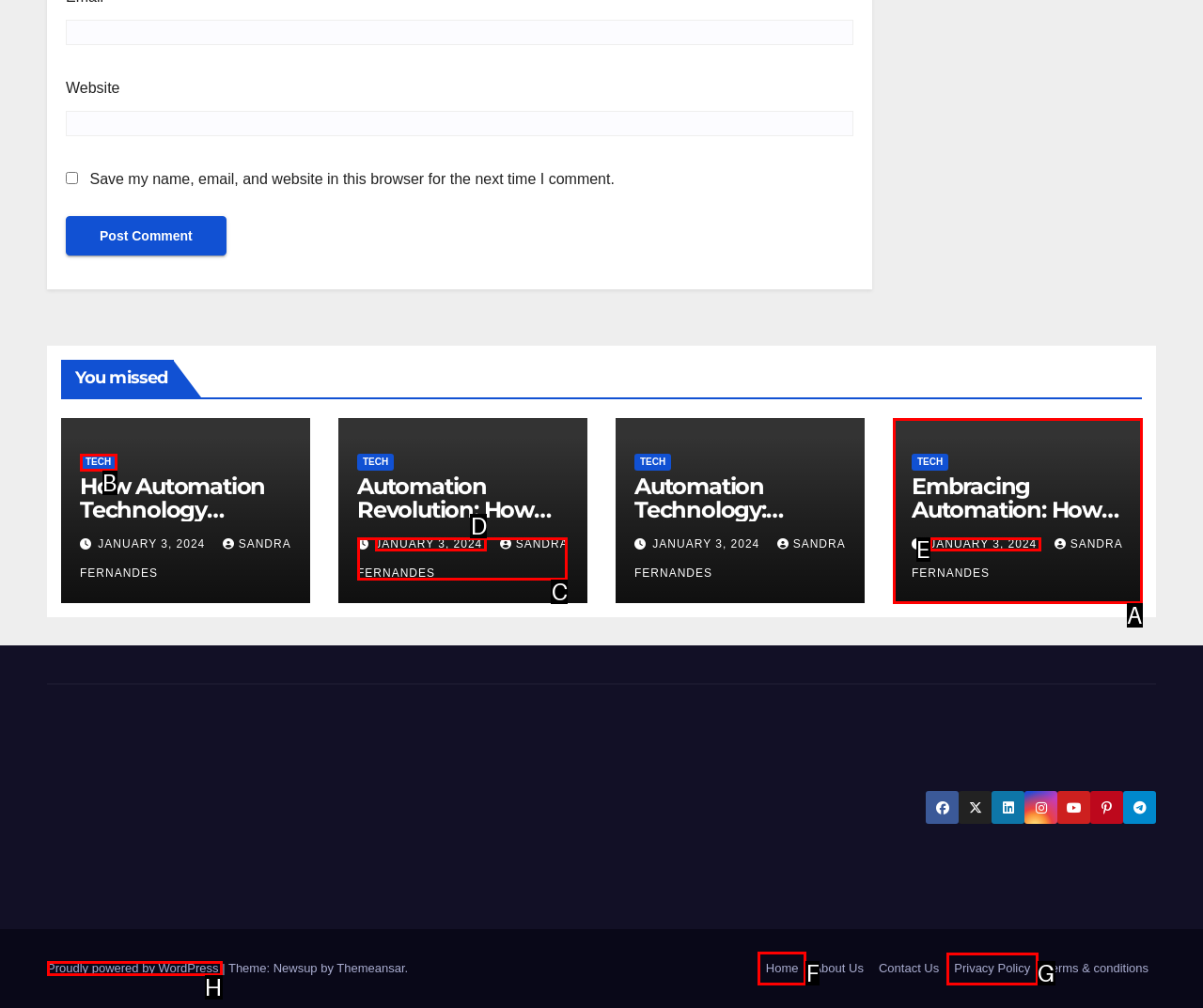Point out the specific HTML element to click to complete this task: Visit website homepage Reply with the letter of the chosen option.

F